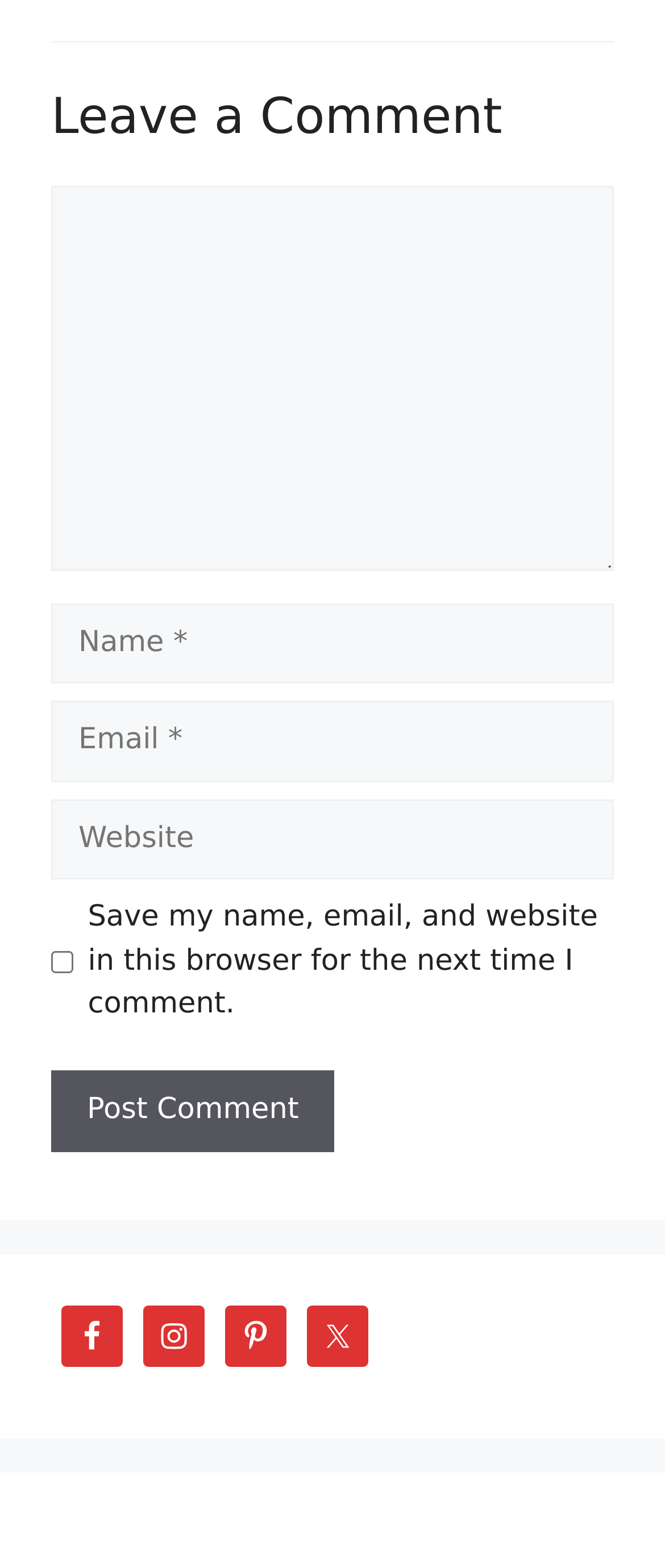Please find the bounding box coordinates of the section that needs to be clicked to achieve this instruction: "Type your name".

[0.077, 0.385, 0.923, 0.436]